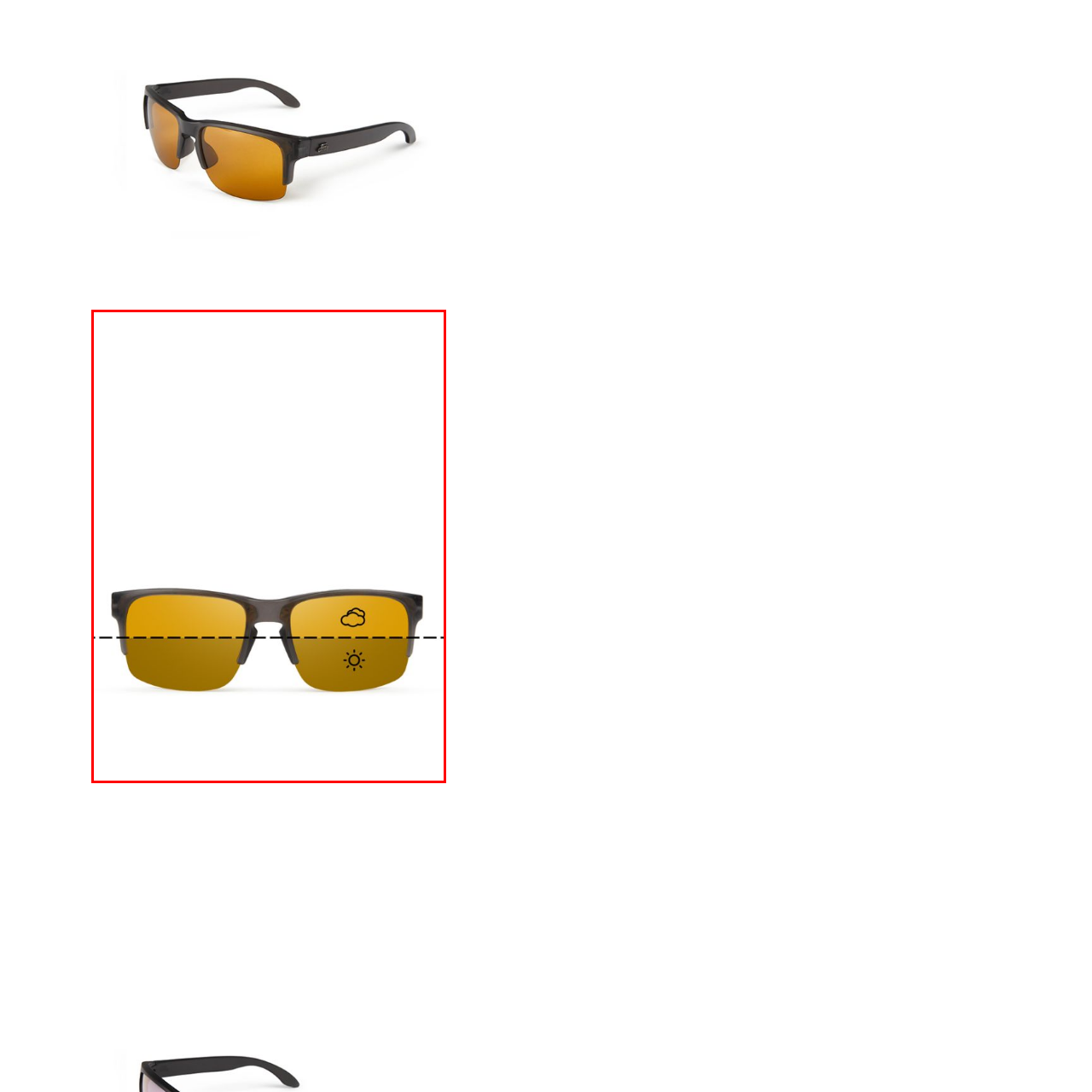What is the benefit of the amber-tinted lenses?  
Concentrate on the image marked with the red box and respond with a detailed answer that is fully based on the content of the image.

According to the caption, the striking amber-tinted lenses enhance visibility in bright conditions, which implies that they improve the wearer's ability to see in sunny or bright environments.